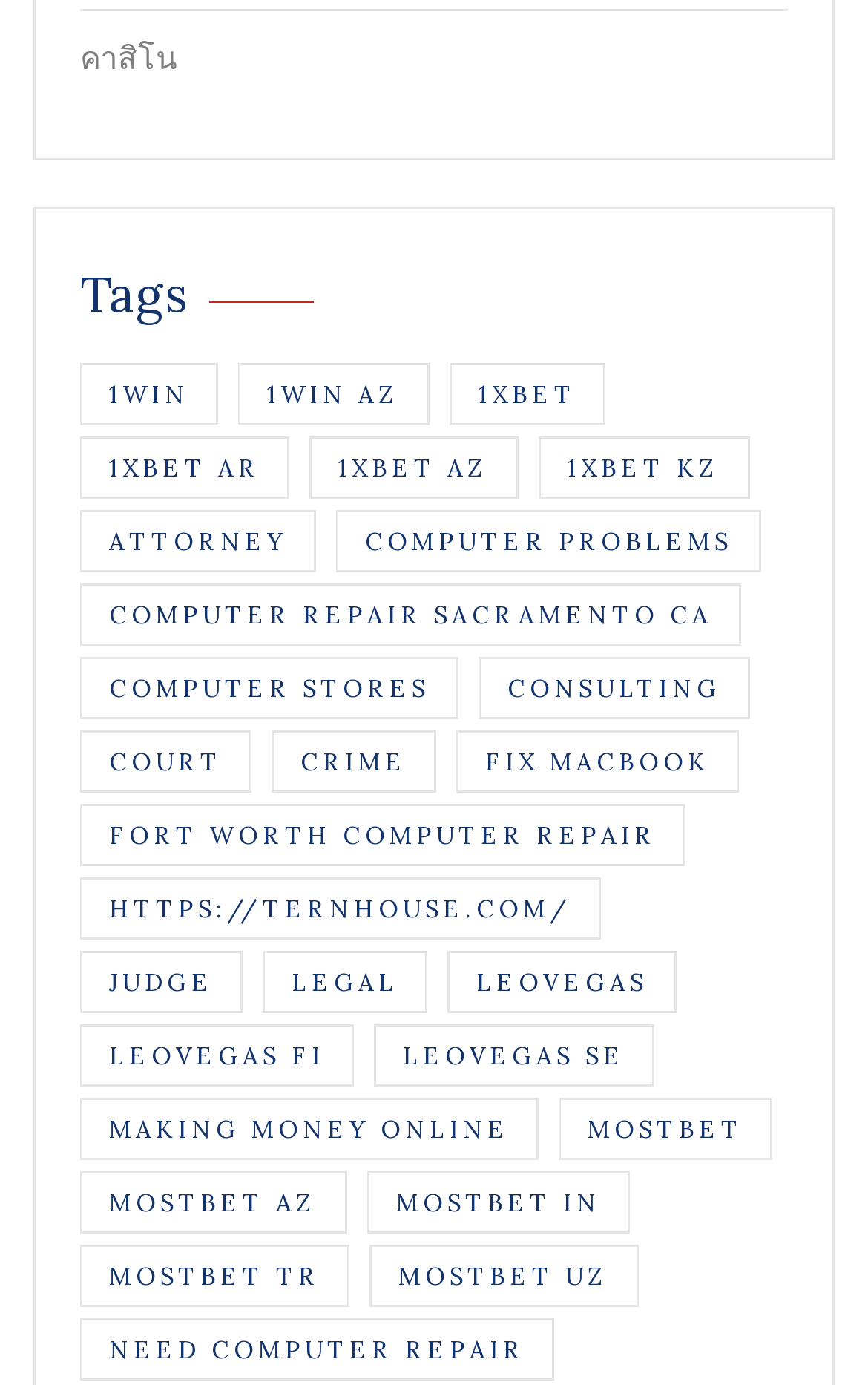Please provide a short answer using a single word or phrase for the question:
What is the category of '1win'?

Casino